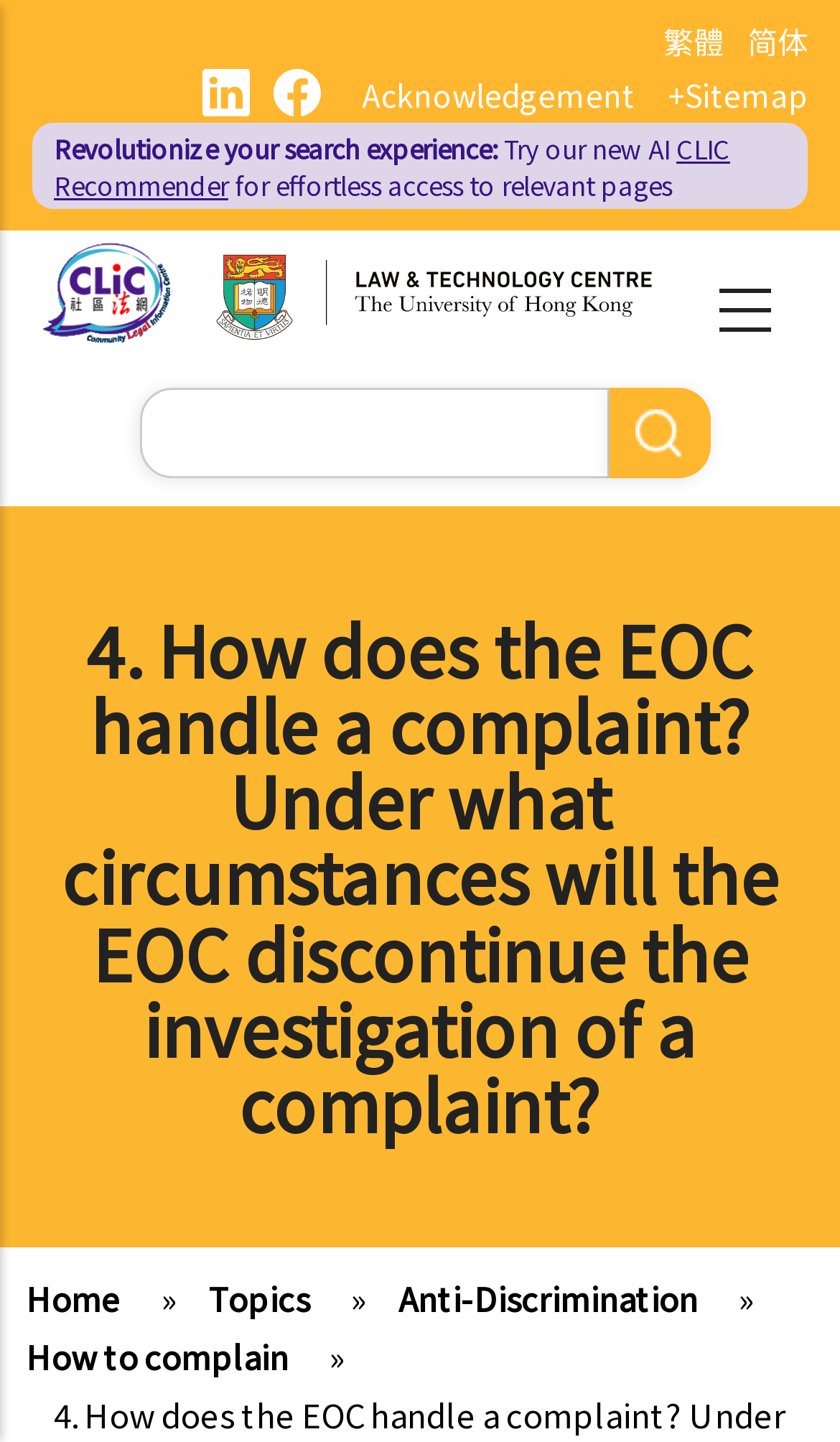Find the bounding box coordinates of the element I should click to carry out the following instruction: "View acknowledgement".

[0.403, 0.051, 0.756, 0.081]